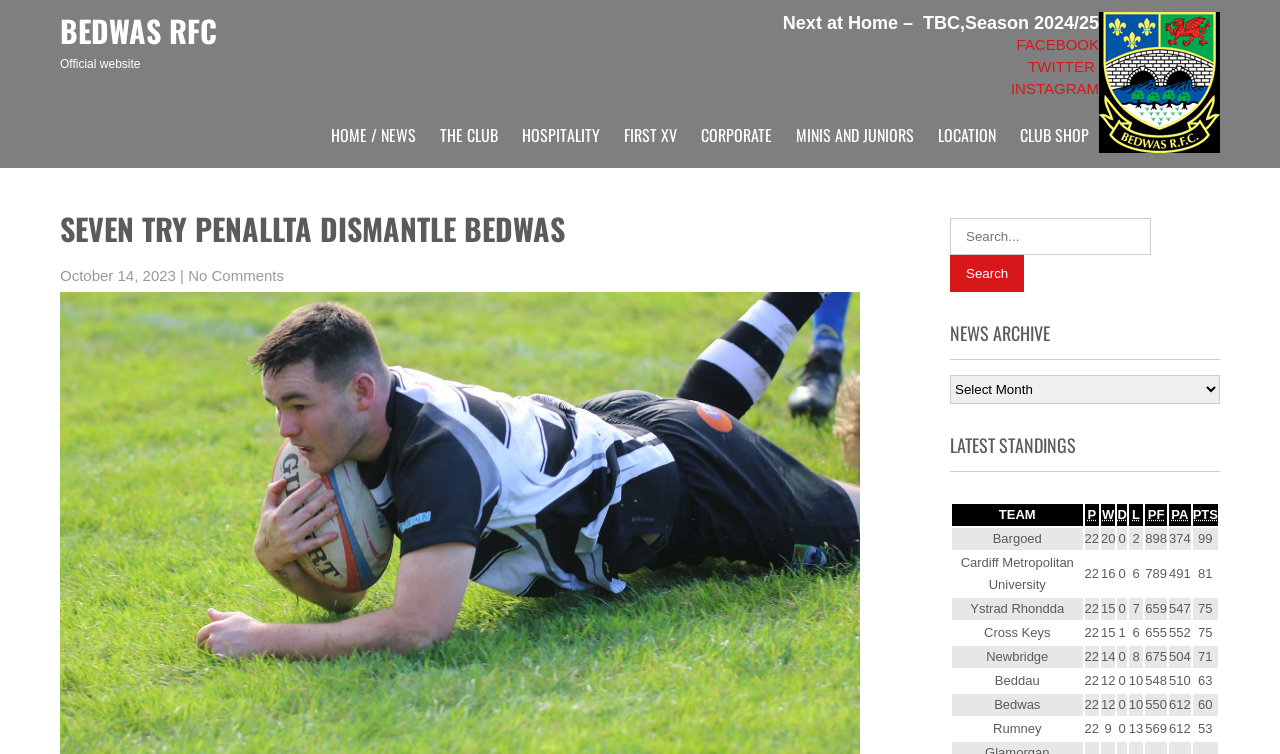Using the description "Minis and Juniors", locate and provide the bounding box of the UI element.

[0.614, 0.151, 0.722, 0.207]